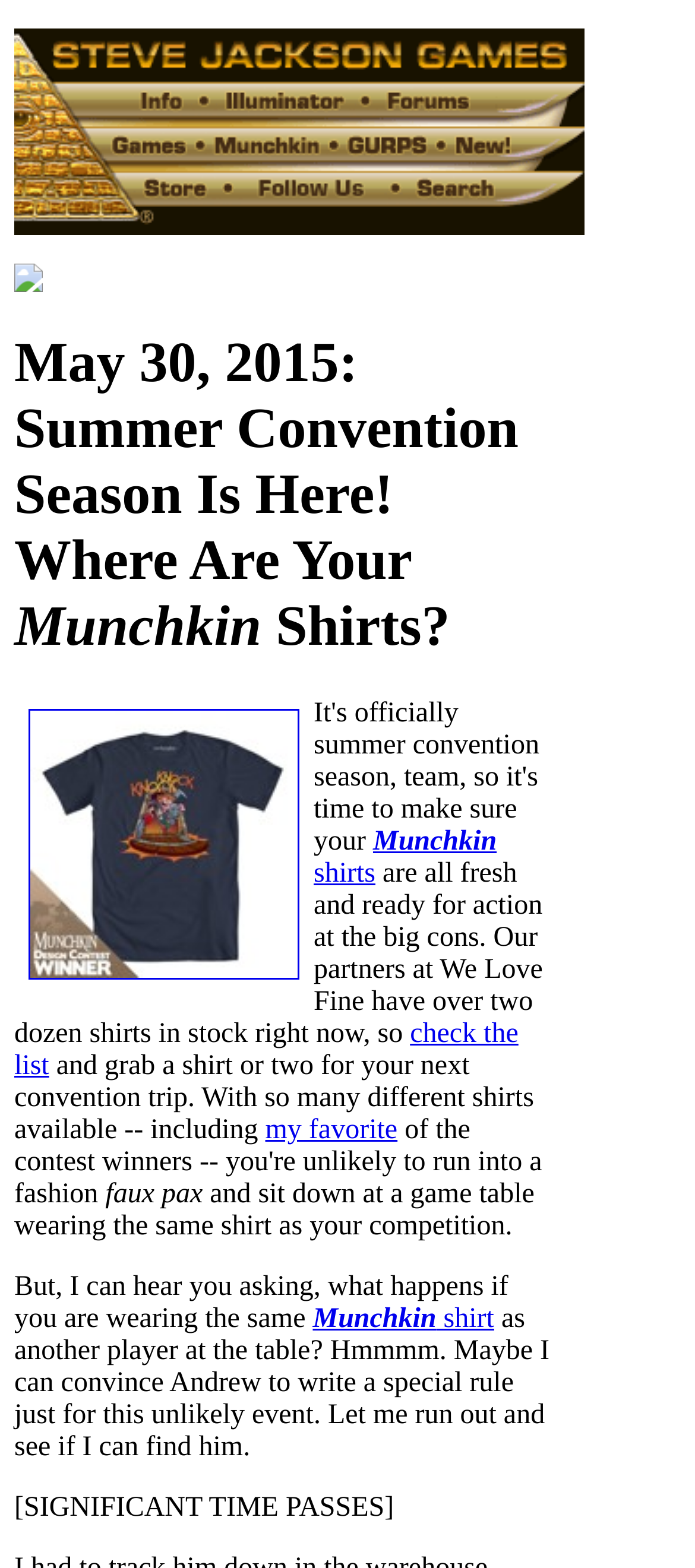Identify the main heading from the webpage and provide its text content.

May 30, 2015: Summer Convention Season Is Here! Where Are Your Munchkin Shirts?